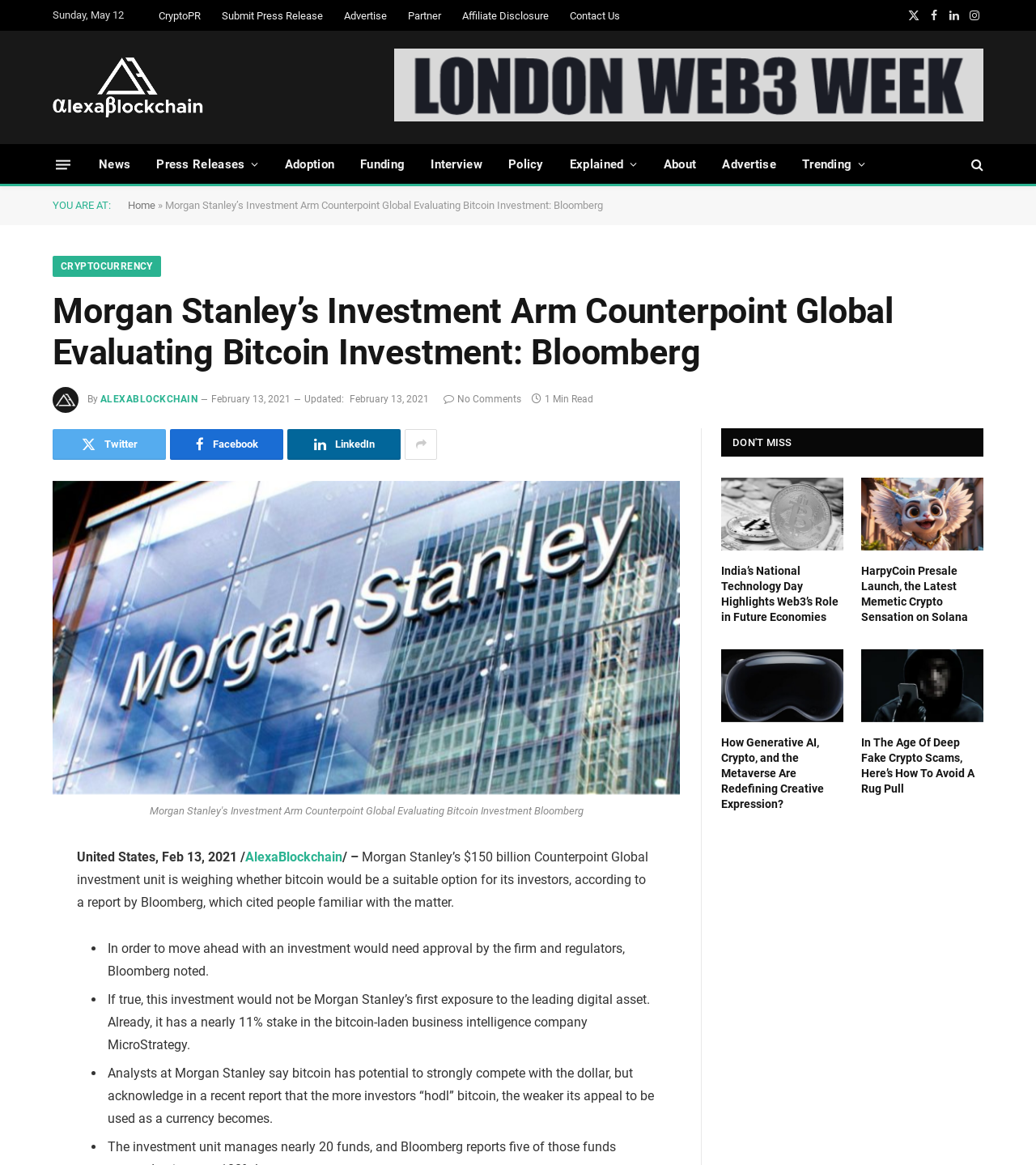What is the topic of the article?
Based on the screenshot, provide a one-word or short-phrase response.

Bitcoin investment